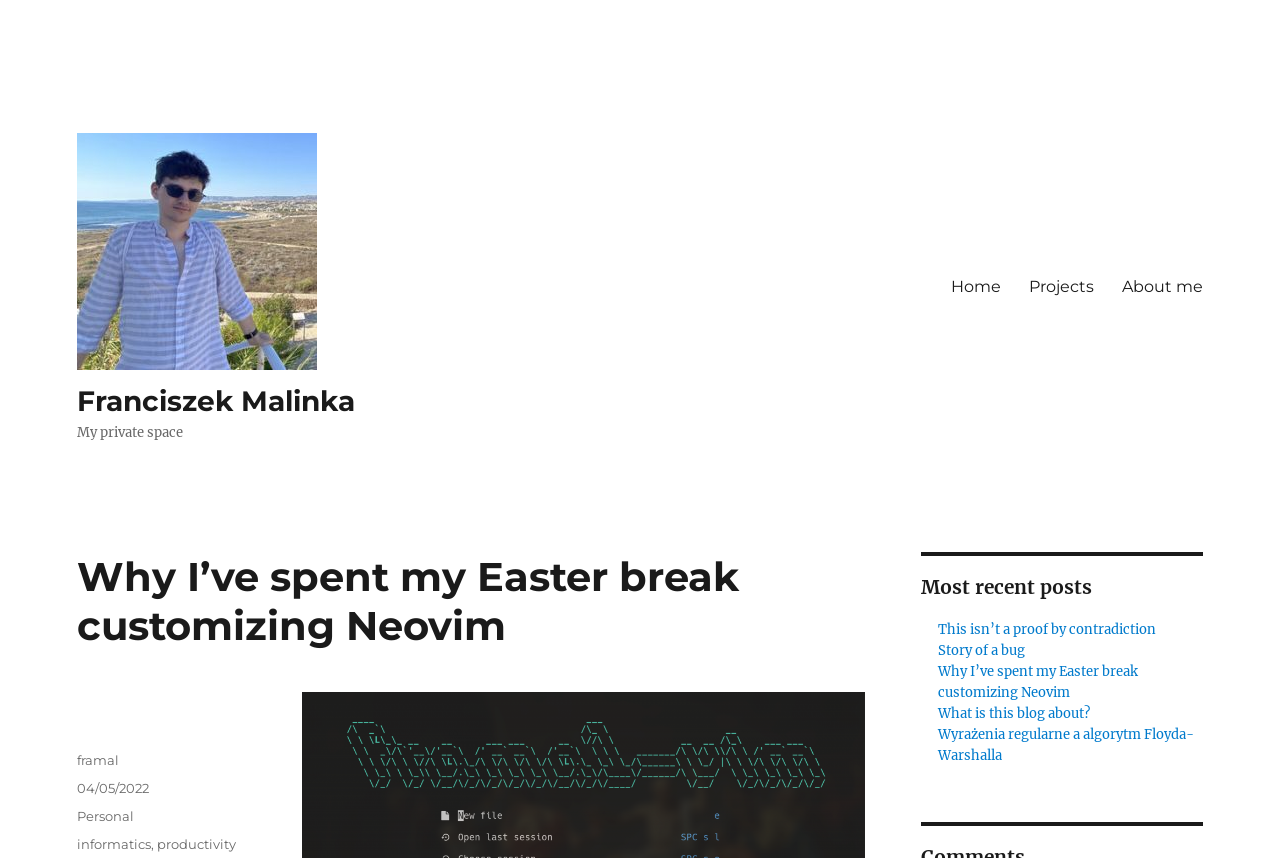Give a concise answer using one word or a phrase to the following question:
What is the date of the current post?

04/05/2022